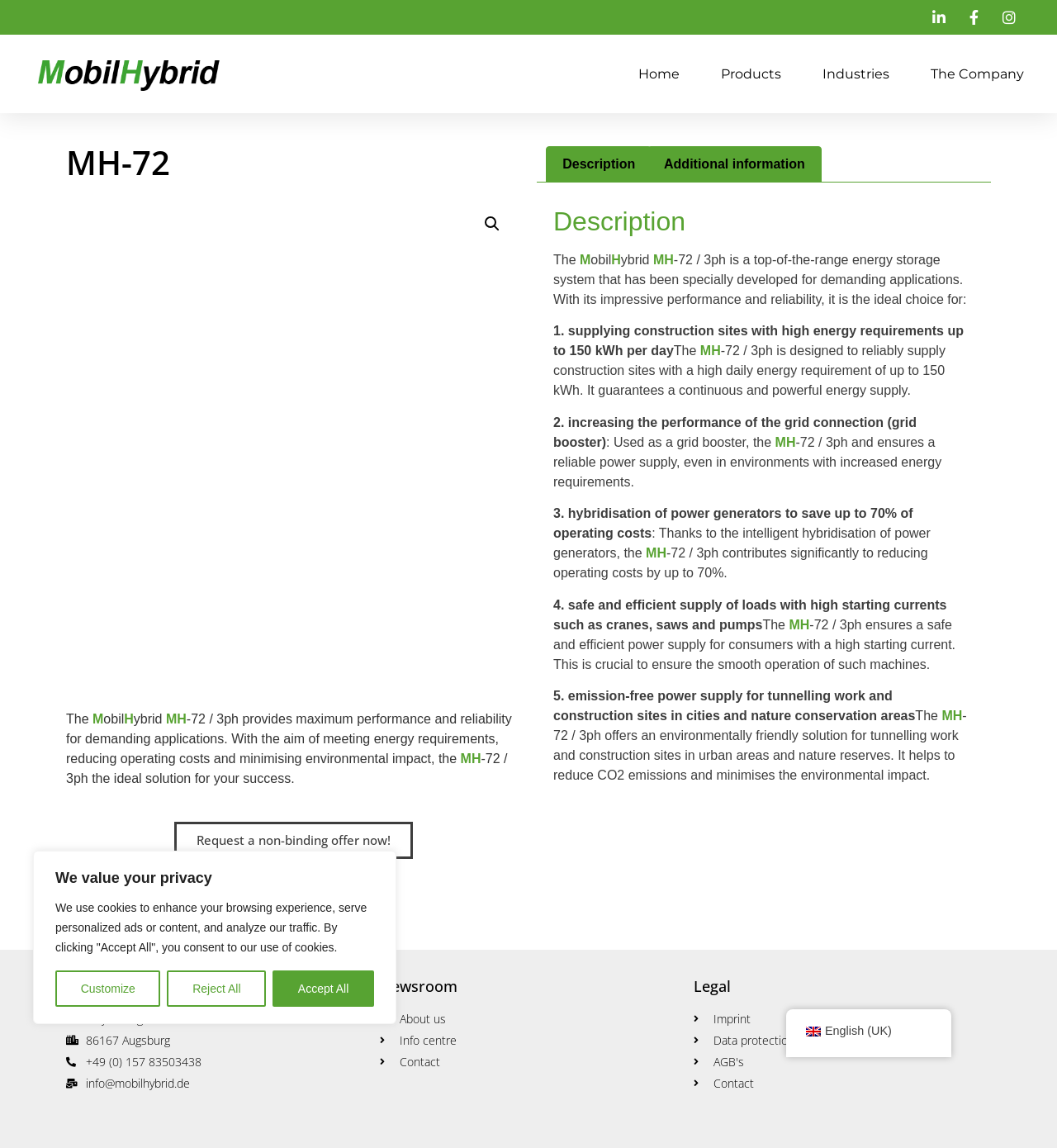Find the bounding box coordinates for the element that must be clicked to complete the instruction: "Click the Request a non-binding offer now! button". The coordinates should be four float numbers between 0 and 1, indicated as [left, top, right, bottom].

[0.164, 0.716, 0.39, 0.748]